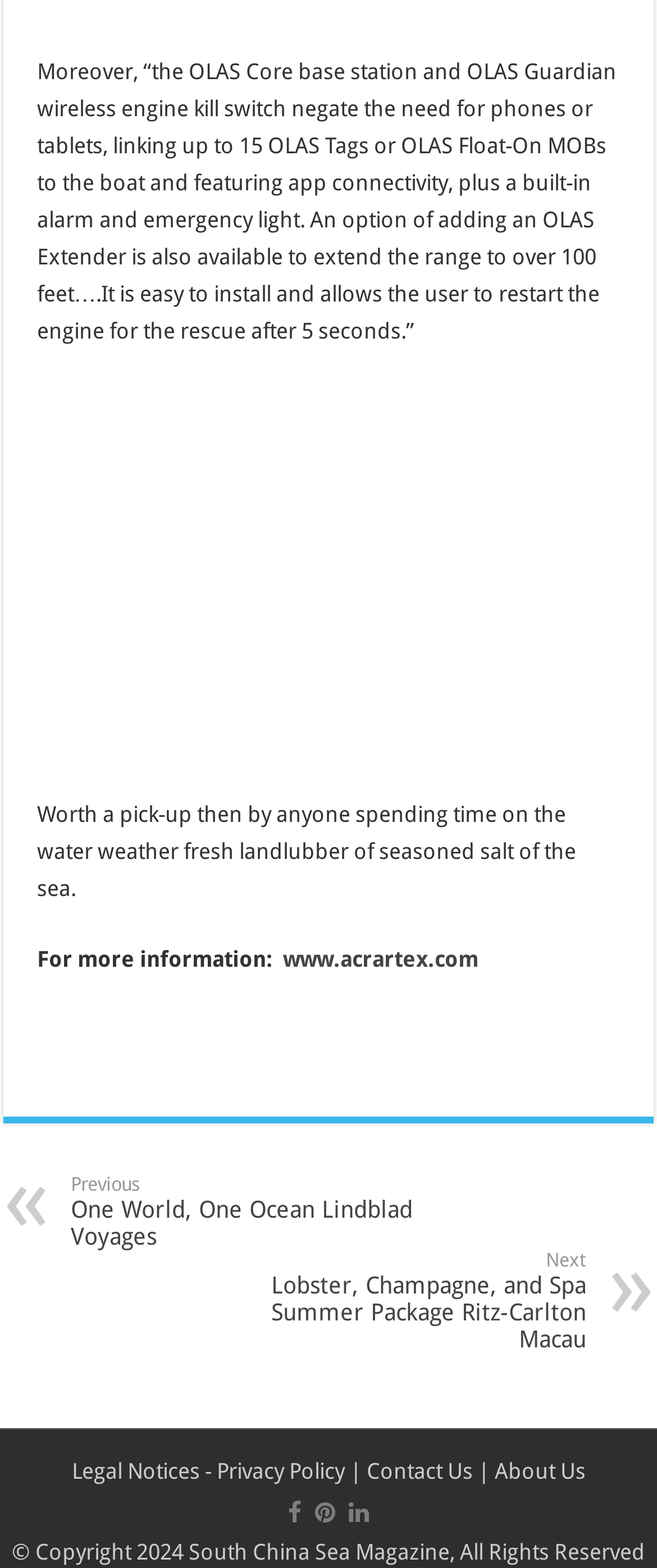How long does it take to restart the engine after it has been killed?
Please give a detailed answer to the question using the information shown in the image.

According to the text, the user can restart the engine for the rescue after 5 seconds, implying that it takes 5 seconds to restart the engine after it has been killed.